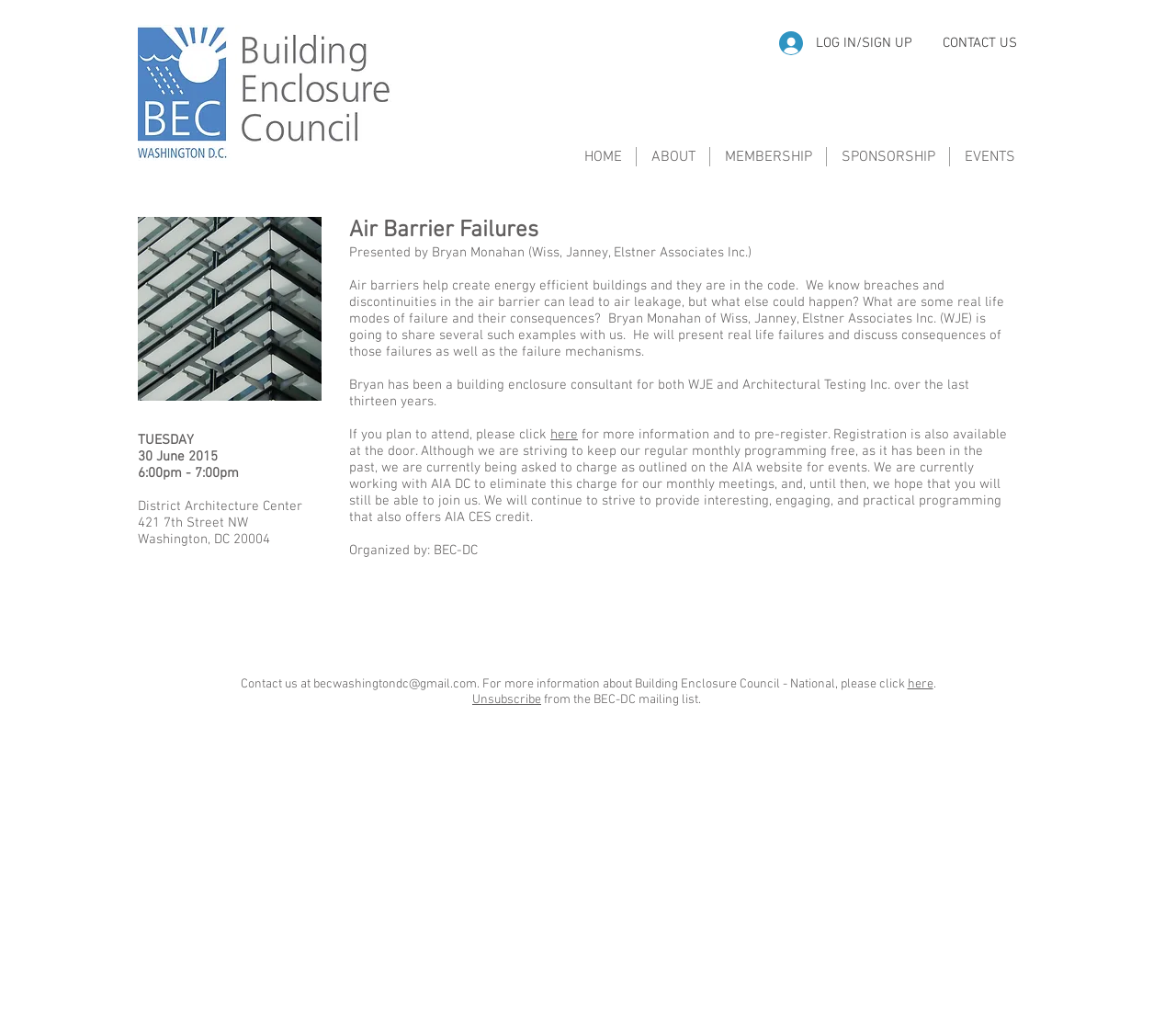What is the organization behind the event?
Refer to the image and provide a one-word or short phrase answer.

BEC-DC